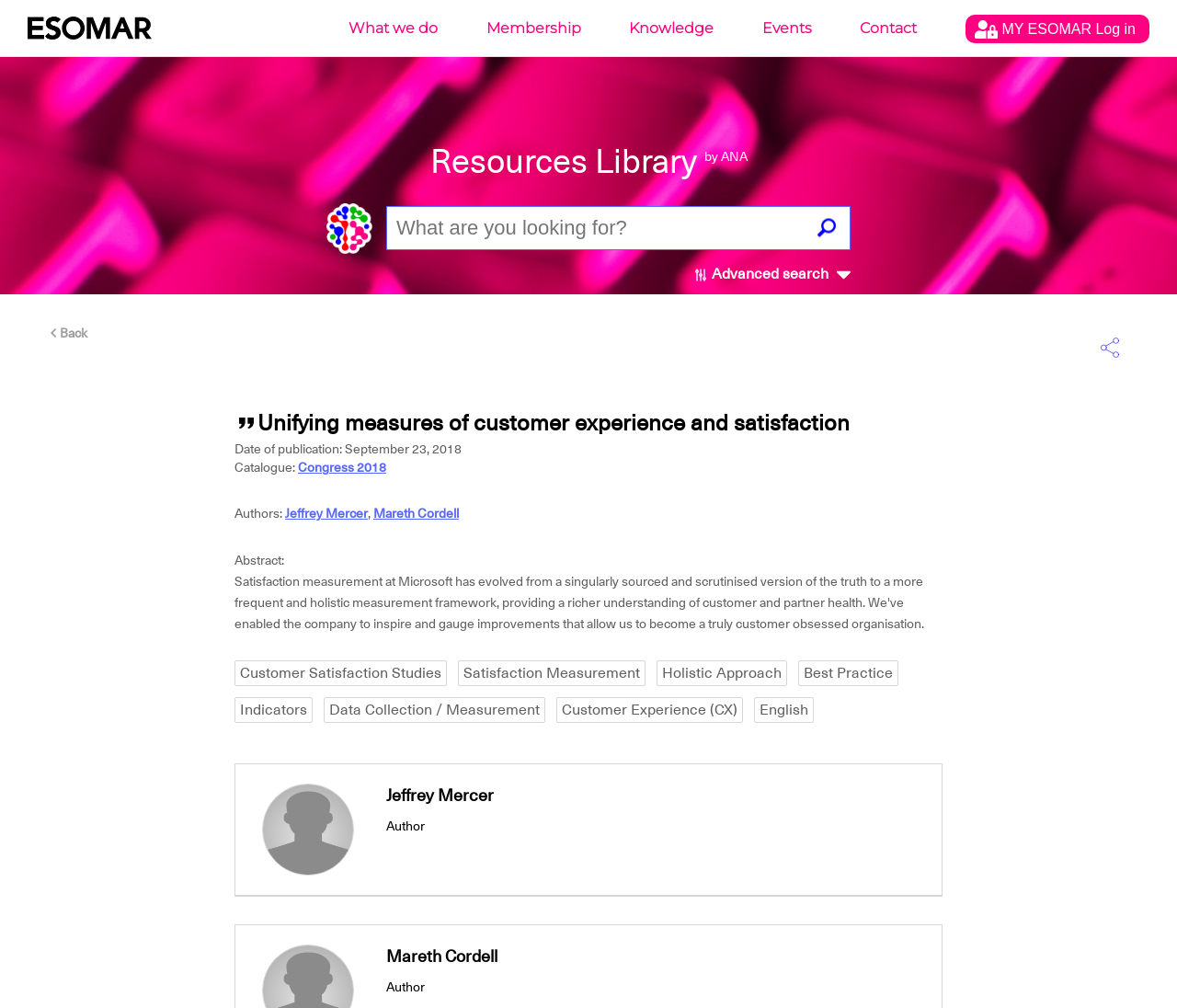Extract the text of the main heading from the webpage.

Resources Library by ANA